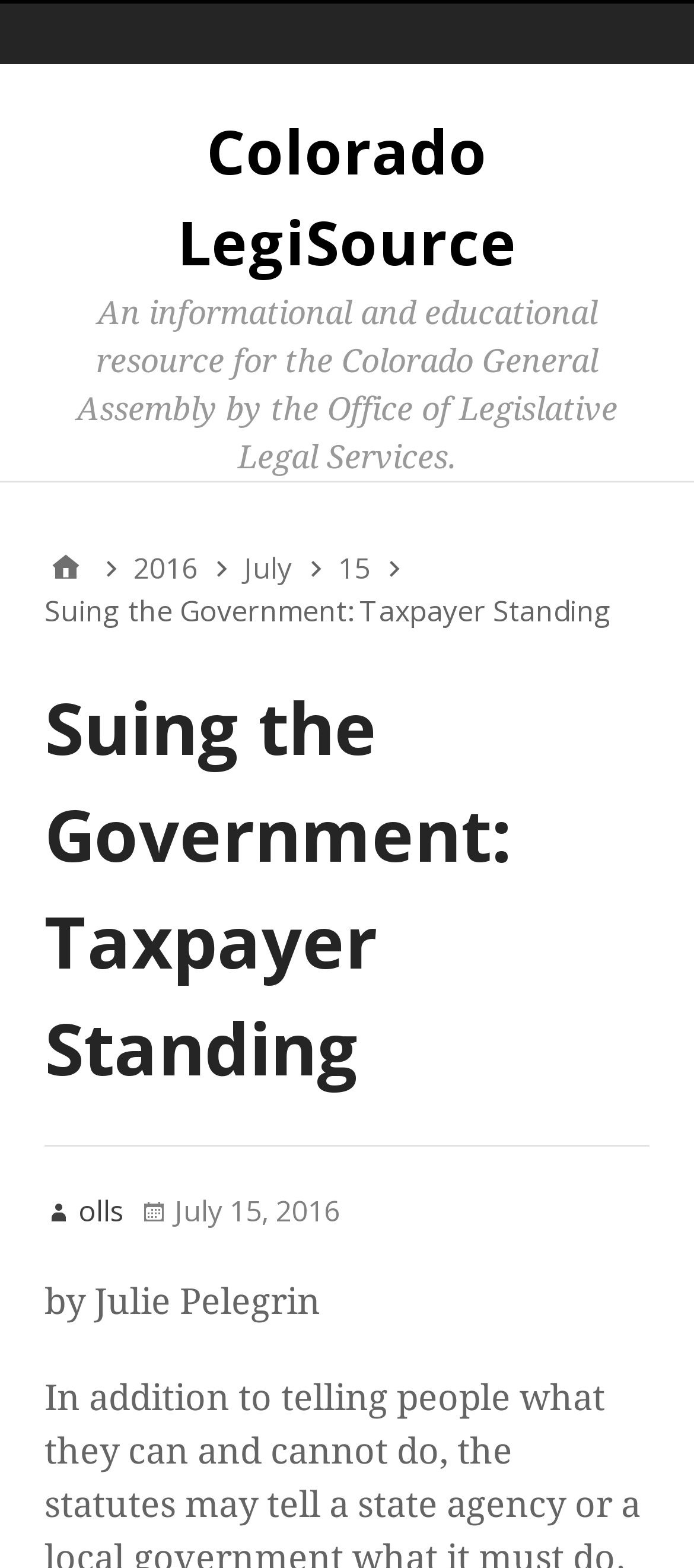What is the date of the article?
Using the image provided, answer with just one word or phrase.

Friday, July 15, 2016